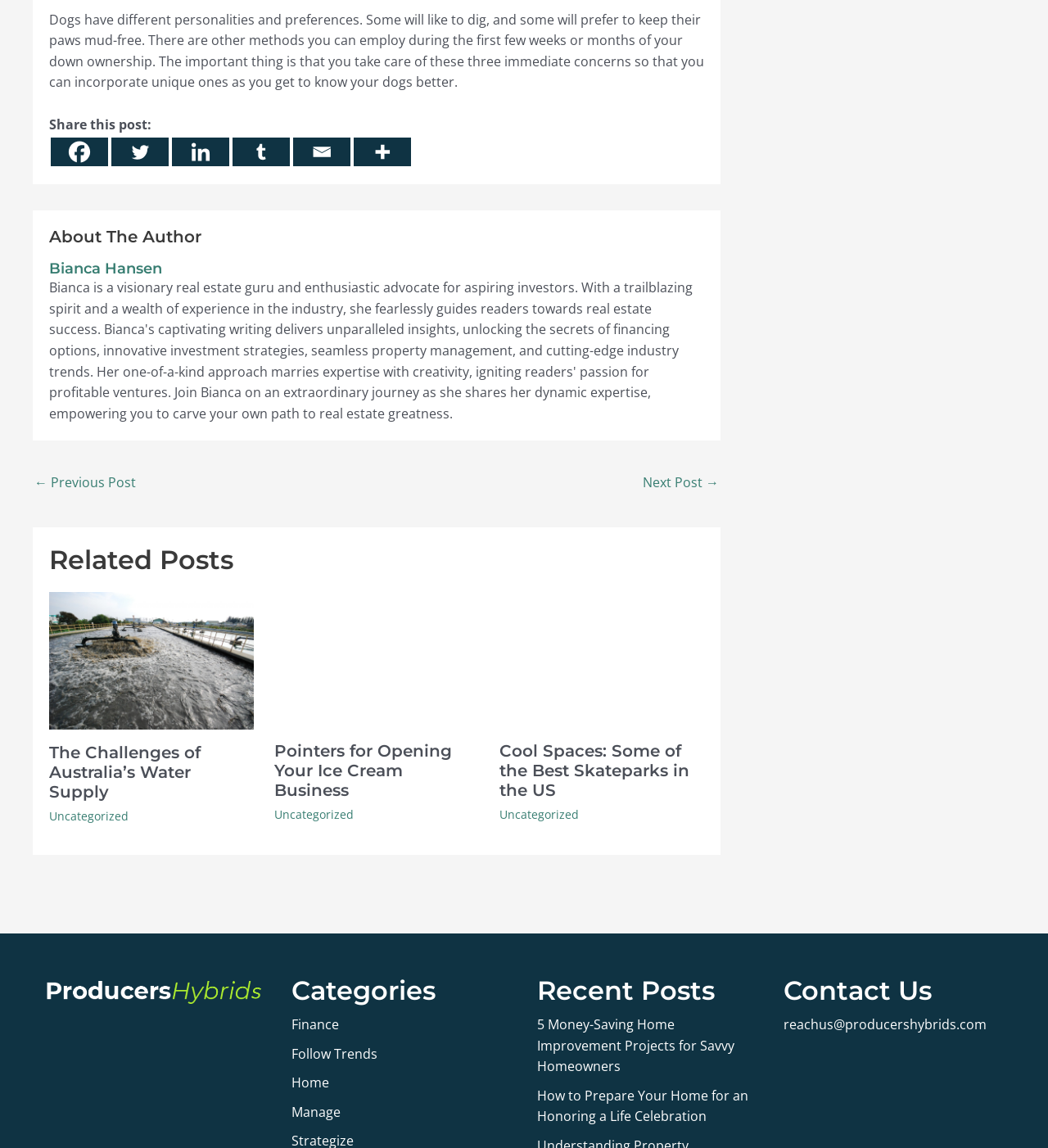What is the topic of the first article?
Using the image, respond with a single word or phrase.

Dogs